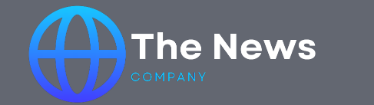List and describe all the prominent features within the image.

The image features the logo of "The News Company," prominently displayed in a modern design. The logo incorporates a stylized globe, rendered in blue gradients that transition from a vibrant turquoise to a deep blue, symbolizing global connectivity and awareness. The text "The News" is bold and prominent, complemented by the word "COMPANY" in a lighter style, emphasizing a contemporary and professional aesthetic. This logo is visually striking against a gray background, reinforcing the brand’s identity in the media landscape. The overall design reflects a commitment to delivering informative and engaging news content.